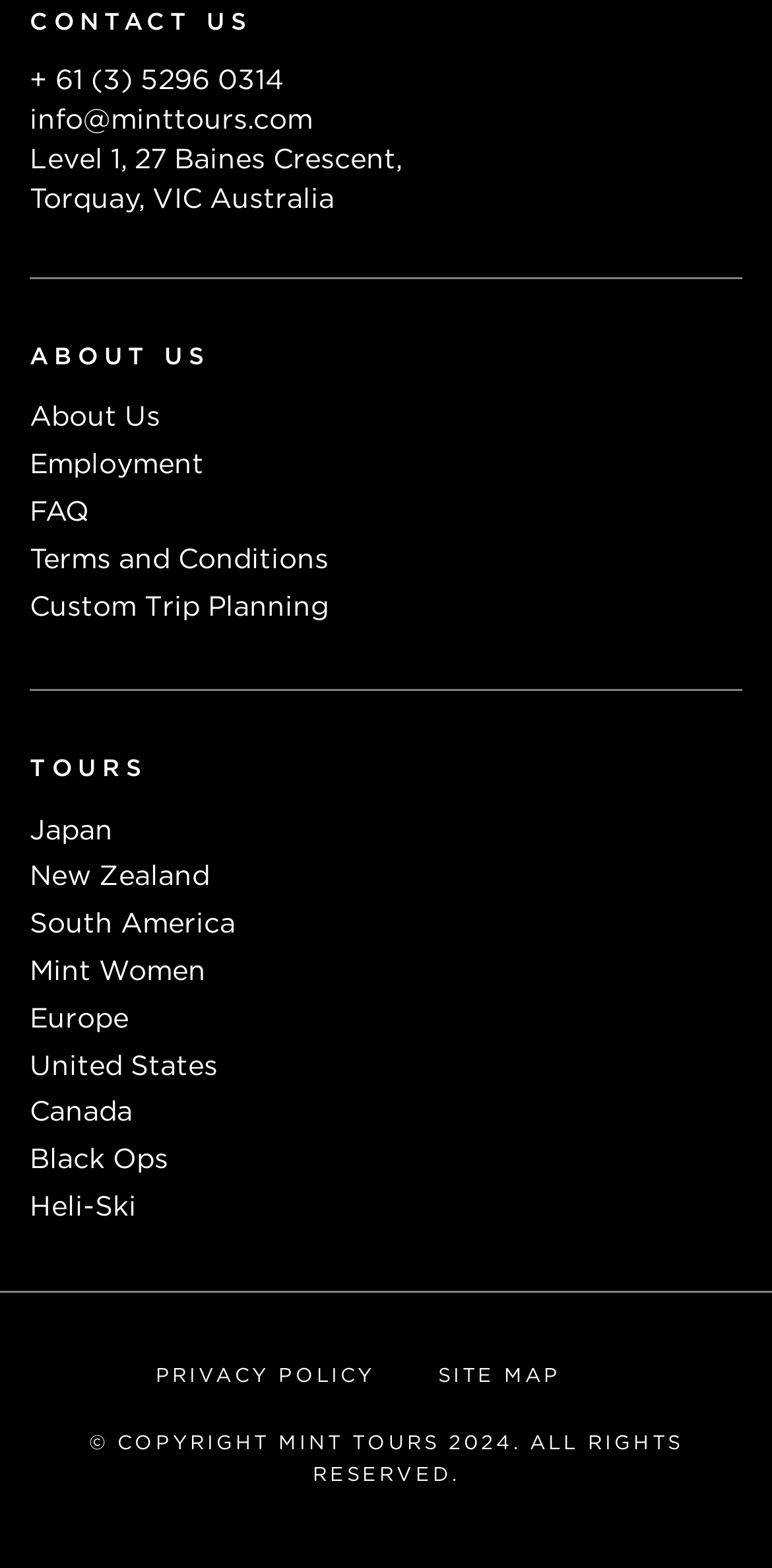Pinpoint the bounding box coordinates of the element you need to click to execute the following instruction: "Explore Japan tours". The bounding box should be represented by four float numbers between 0 and 1, in the format [left, top, right, bottom].

[0.038, 0.518, 0.146, 0.539]